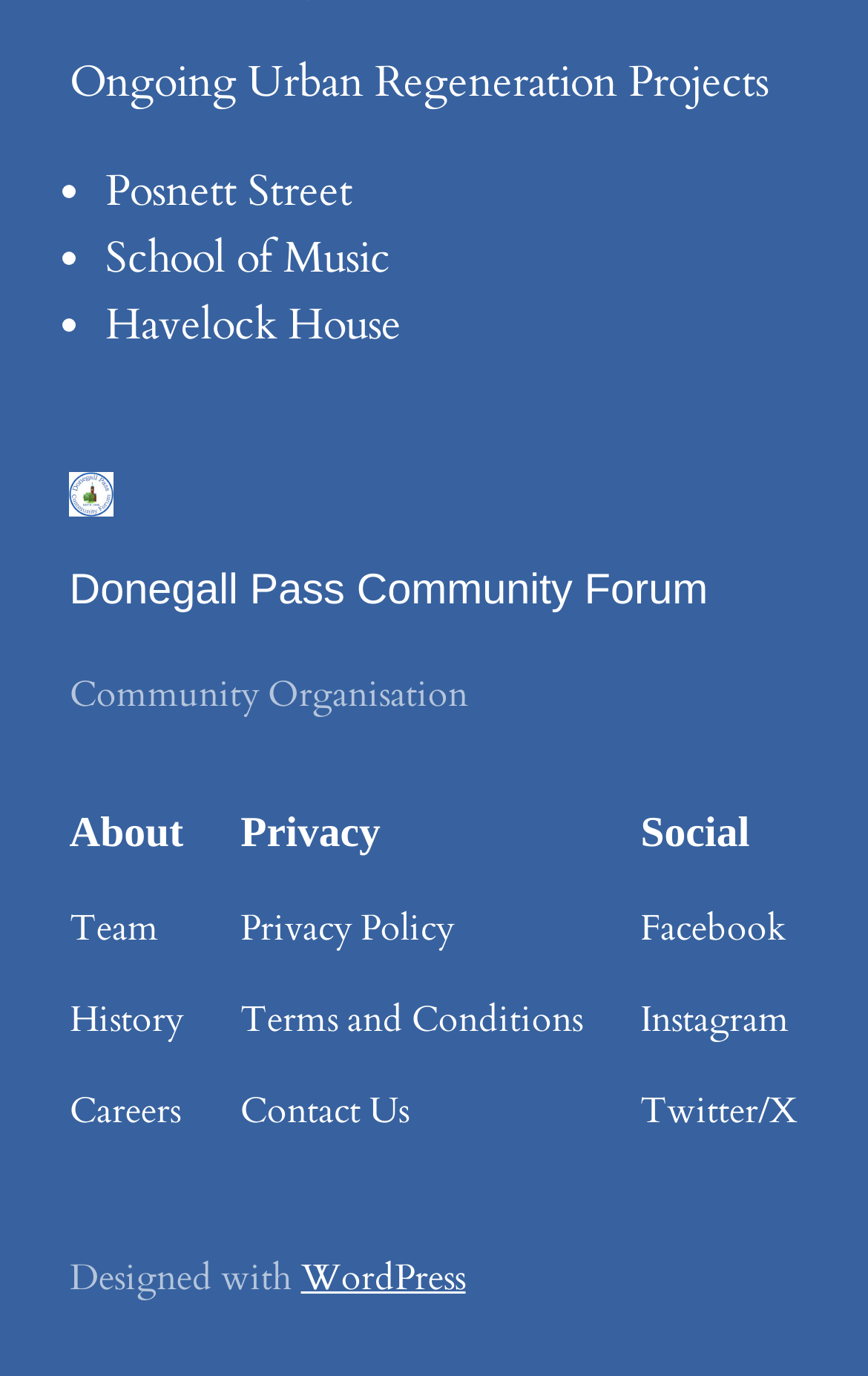Respond with a single word or phrase to the following question: How many social media links are provided?

3